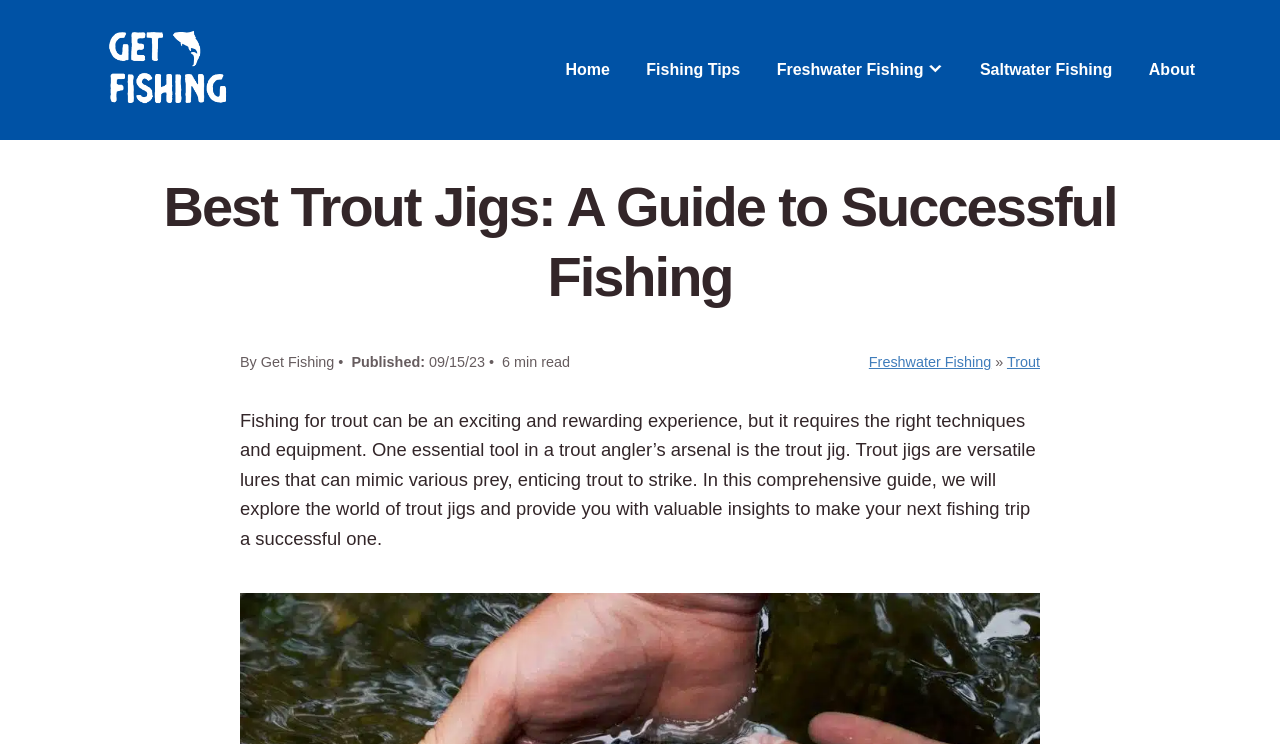Predict the bounding box of the UI element based on this description: "Home".

[0.442, 0.077, 0.476, 0.111]